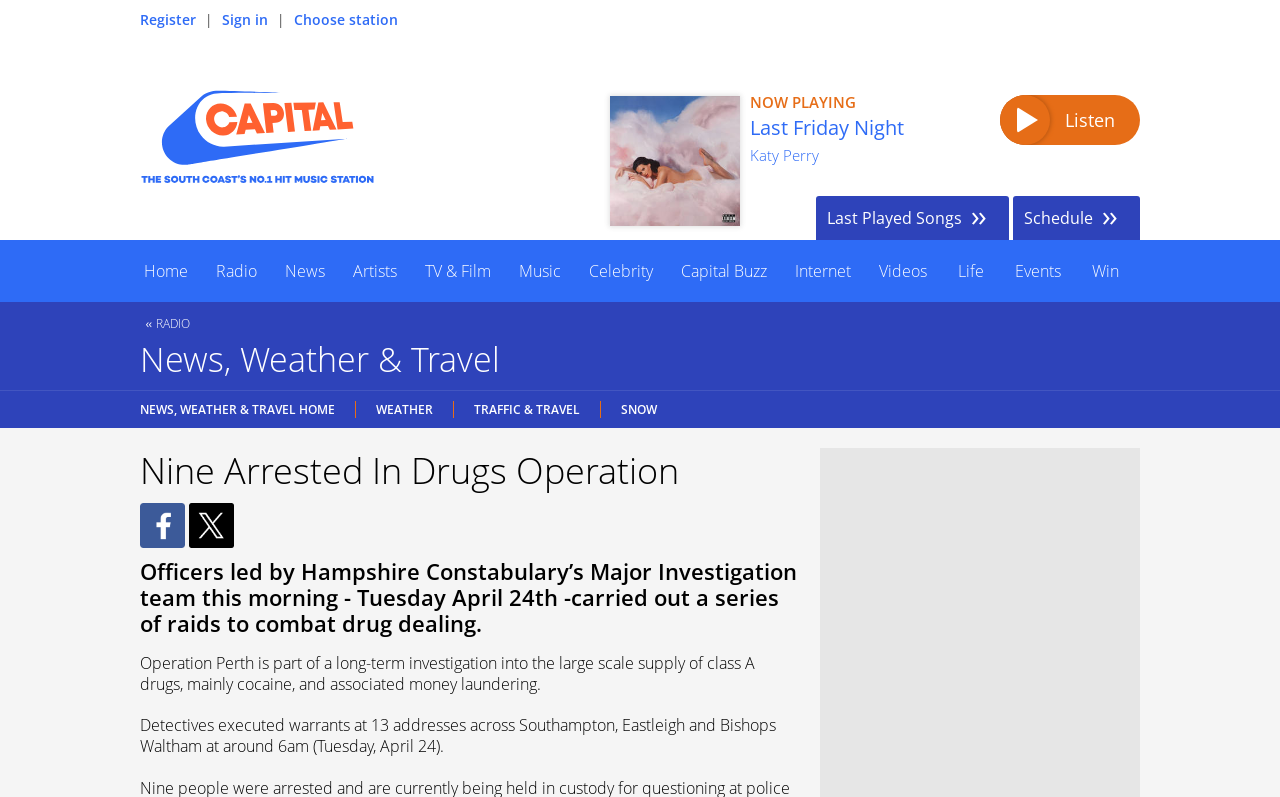What type of drugs were mainly targeted in the operation?
Please use the visual content to give a single word or phrase answer.

Cocaine